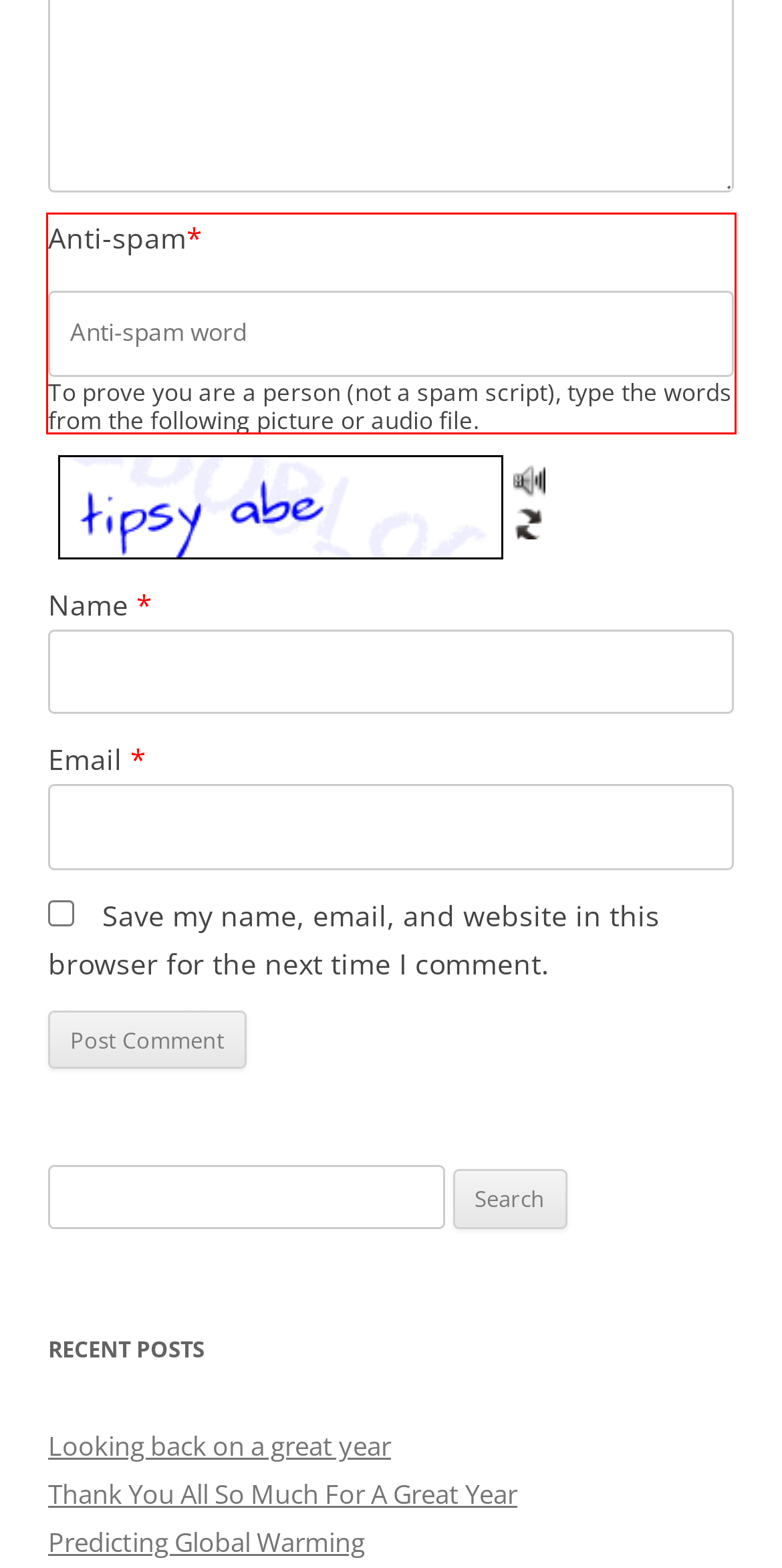By examining the provided screenshot of a webpage, recognize the text within the red bounding box and generate its text content.

Anti-spam* To prove you are a person (not a spam script), type the words from the following picture or audio file.